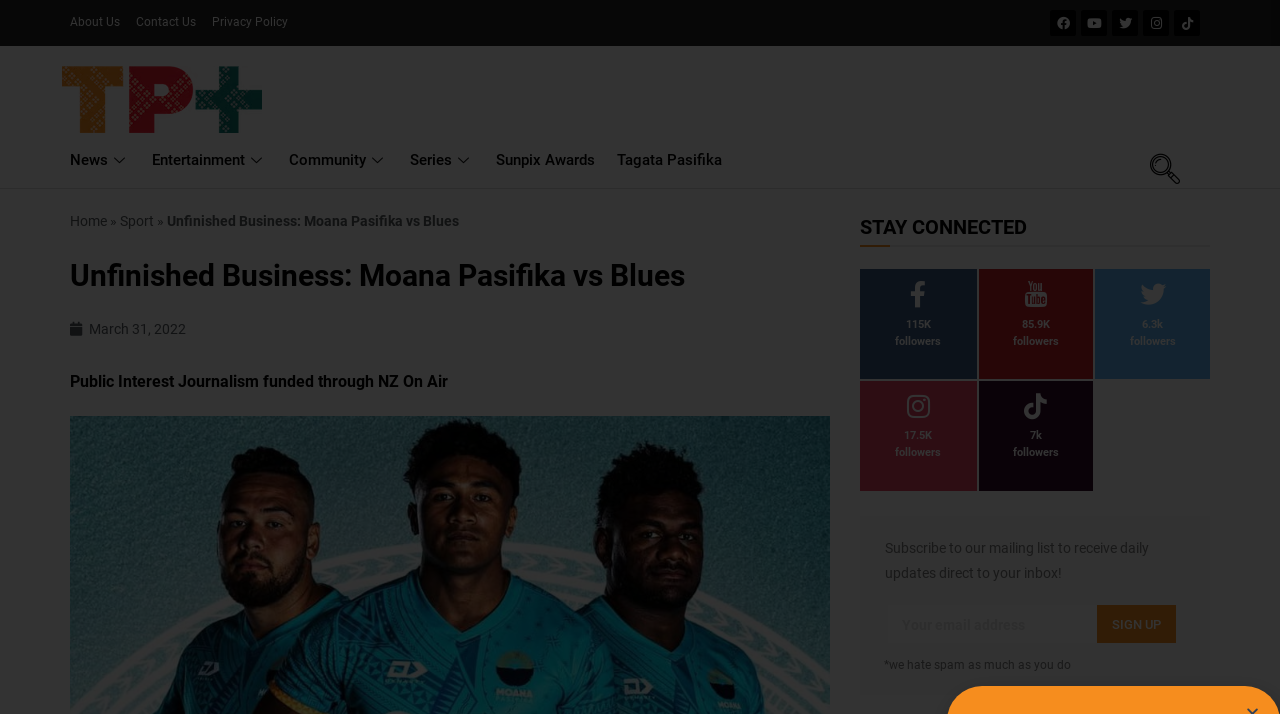Find and specify the bounding box coordinates that correspond to the clickable region for the instruction: "Enter email address in the subscription box".

[0.694, 0.848, 0.857, 0.901]